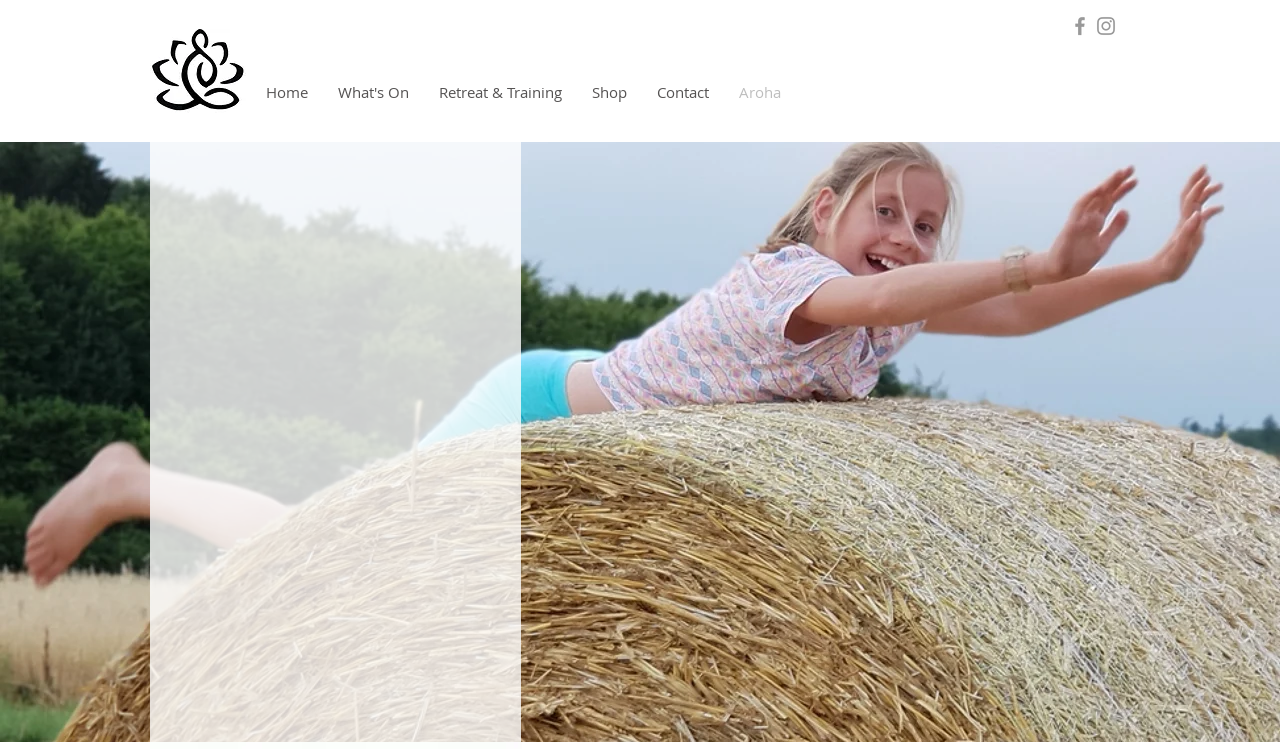What is the logo image filename?
Using the image as a reference, answer with just one word or a short phrase.

logo sept 19 freig.jpg